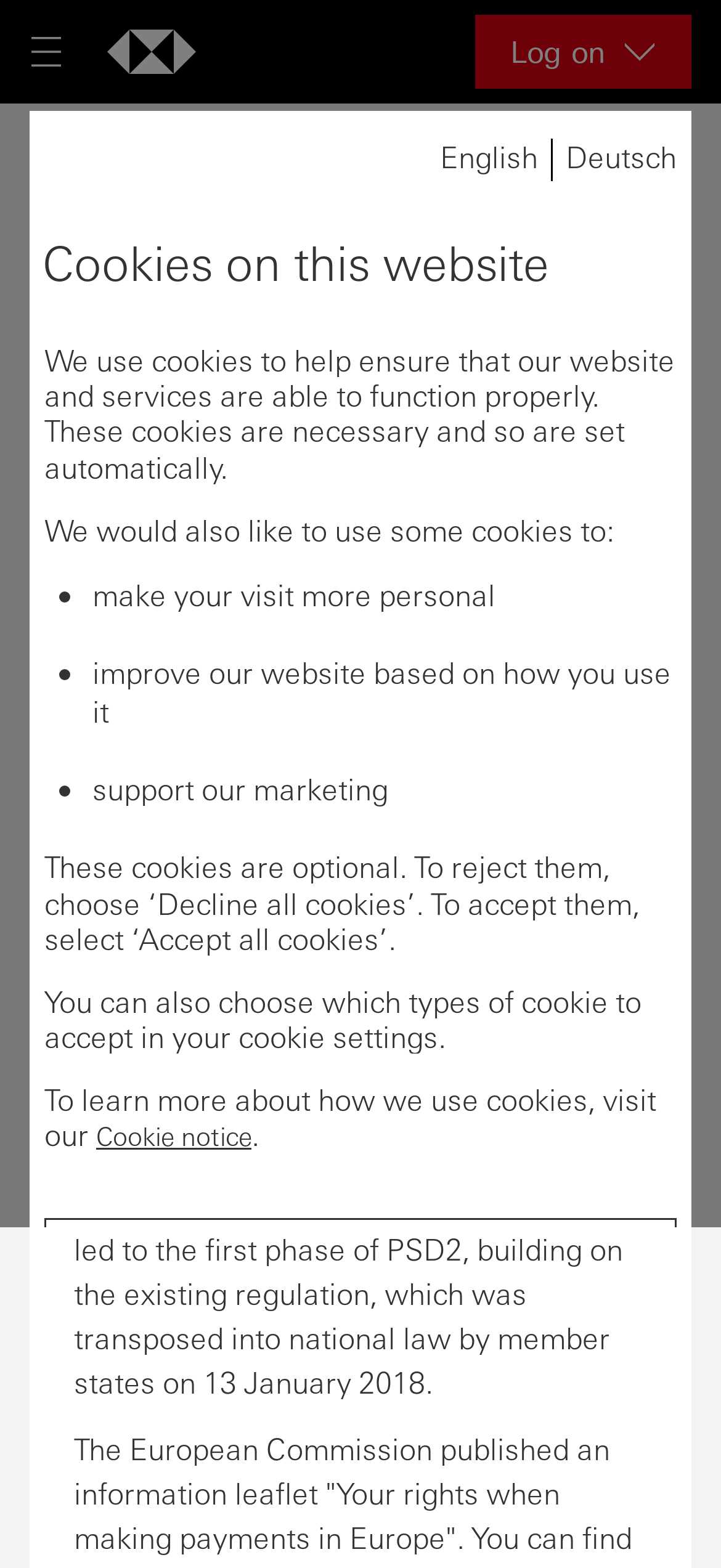Produce an extensive caption that describes everything on the webpage.

The webpage is about the Payment Services Directive II (PSD2). At the top, there is a link to "Skip to content" and a button to "Open the menu". Next to the menu button, there is a link to the home page, accompanied by an image. On the right side, there is a "Log on" button.

Below the top section, there is a heading that repeats the title "Payment Services Directive II (PSD2)". Underneath, there is a combobox with a heading "Introduction". The introduction section contains two paragraphs of text, explaining the purpose and development of the Payment Services Directive.

On the bottom left, there is a dialog box with language options, including English and Deutsch. Above the dialog box, there is a section about cookies on the website. This section has a heading and explains the use of necessary cookies. It also lists optional cookies, which can be accepted or declined. The section provides a link to the Cookie notice and buttons to accept or decline all cookies.

Overall, the webpage appears to be an informational page about the Payment Services Directive II, with additional features for language selection and cookie management.